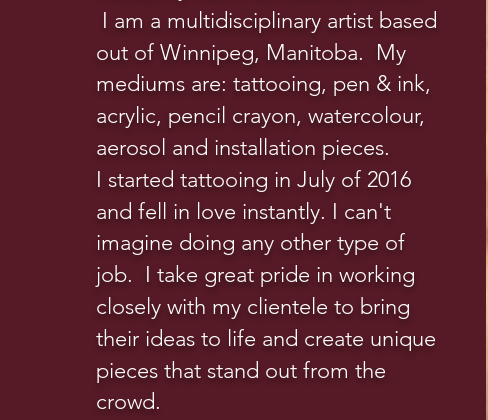Given the content of the image, can you provide a detailed answer to the question?
How many artistic mediums does Heather Mellor work with?

The caption lists the various artistic mediums that Heather Mellor works with, which include tattooing, pen & ink, acrylic painting, pencil crayon, watercolor, aerosol art, and installation pieces. Counting these mediums, we get a total of 7.